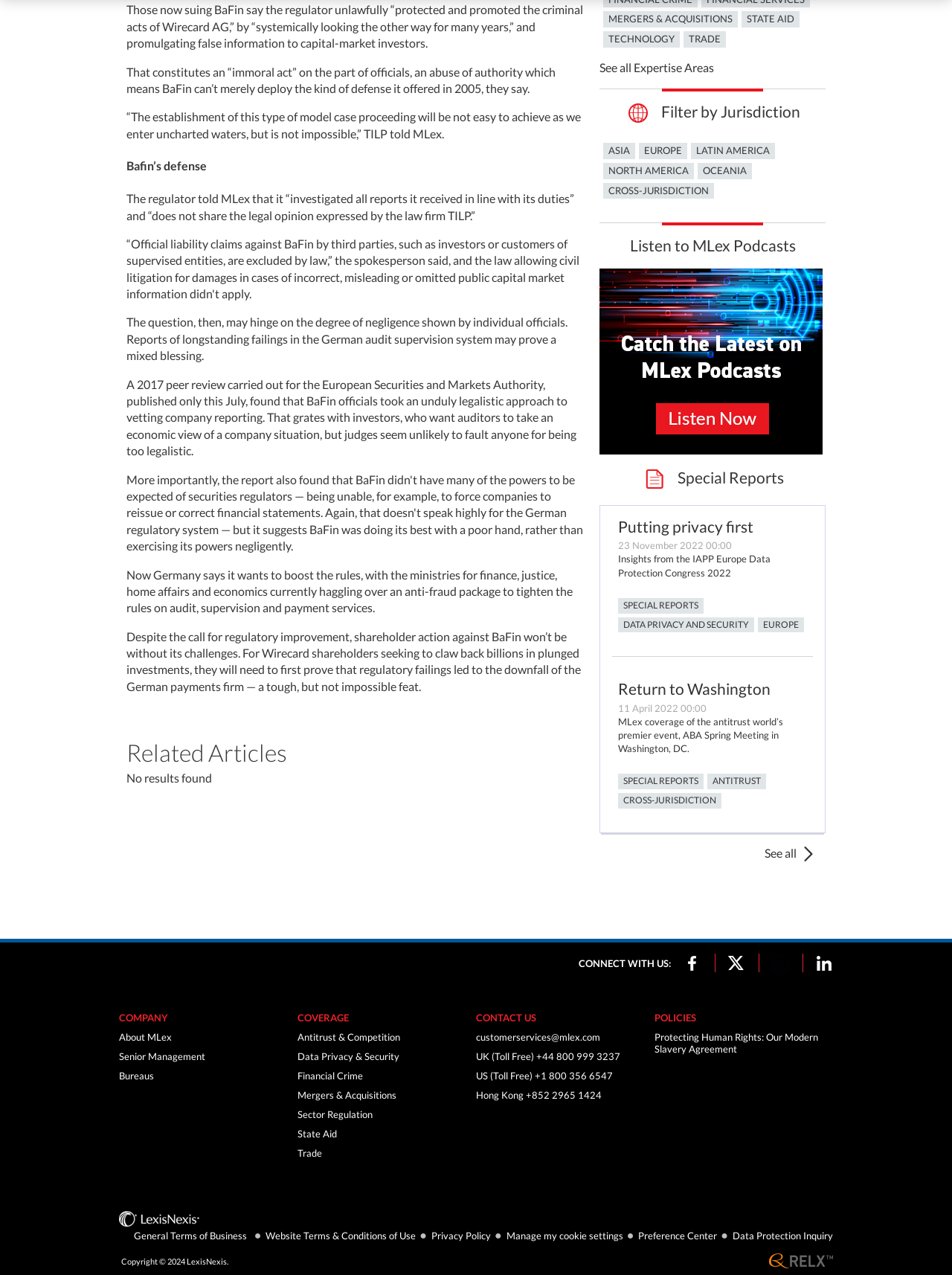Give a concise answer of one word or phrase to the question: 
What is the topic of the article?

BaFin's defense